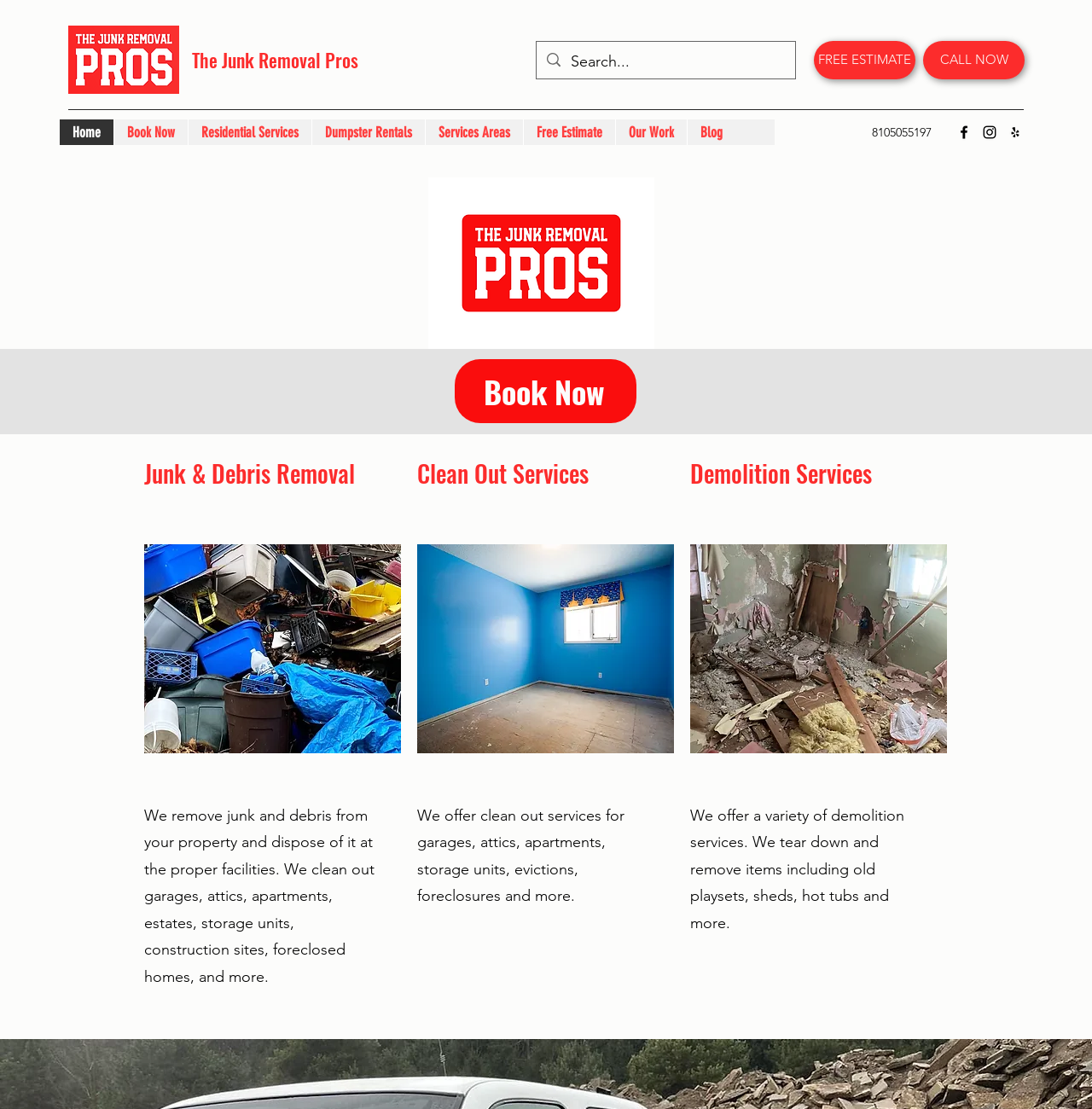Use one word or a short phrase to answer the question provided: 
What is the company's phone number?

8105055197